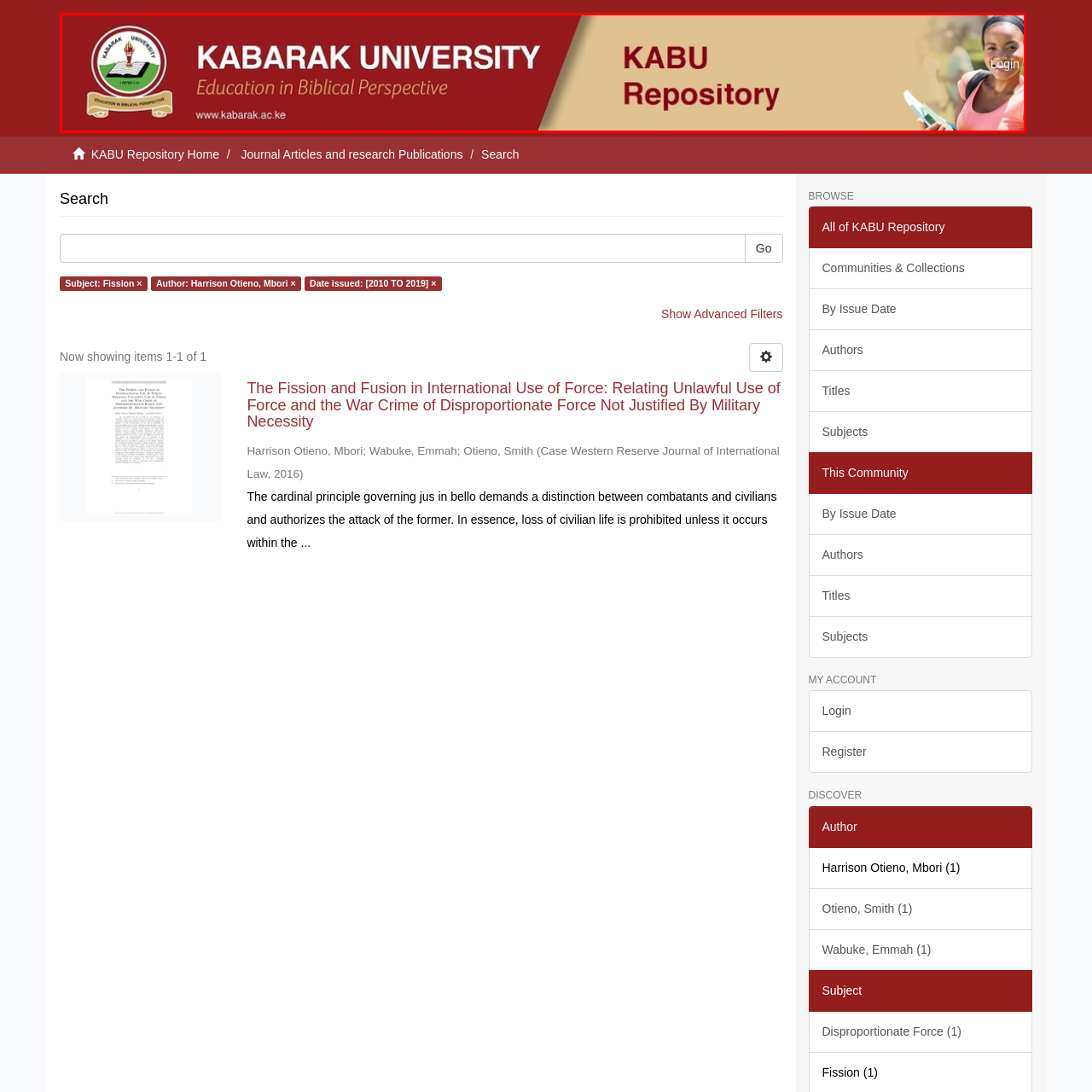What is the focus of the 'KABU Repository' section?
Examine the image within the red bounding box and provide a comprehensive answer to the question.

The 'KABU Repository' section is highlighted in a striking white font against a beige background, indicating that it is a significant aspect of the university's resources, specifically focusing on the digital repository of scholarly works.